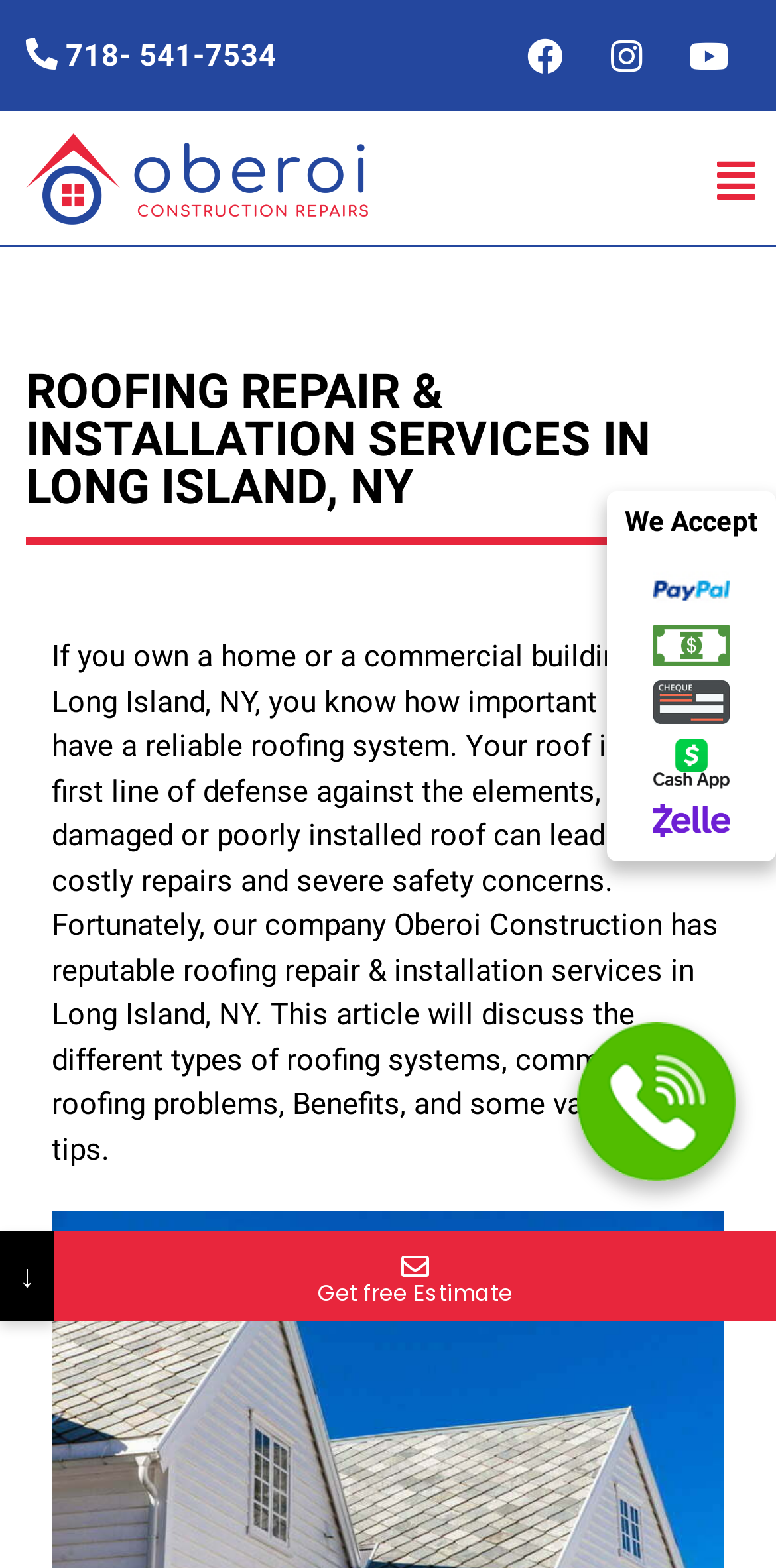Provide the bounding box coordinates, formatted as (top-left x, top-left y, bottom-right x, bottom-right y), with all values being floating point numbers between 0 and 1. Identify the bounding box of the UI element that matches the description: alt="call icon"

[0.744, 0.737, 0.949, 0.757]